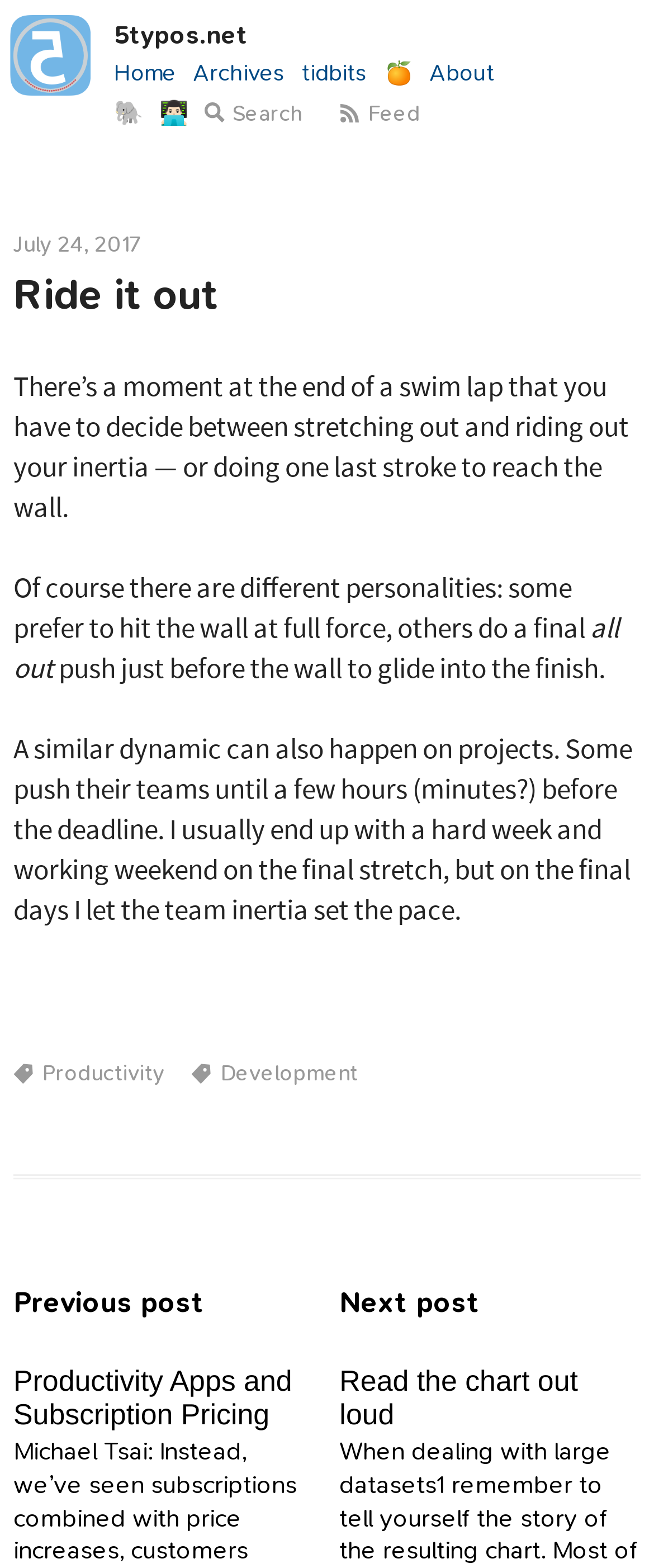Please mark the bounding box coordinates of the area that should be clicked to carry out the instruction: "view previous post".

[0.021, 0.818, 0.481, 0.844]